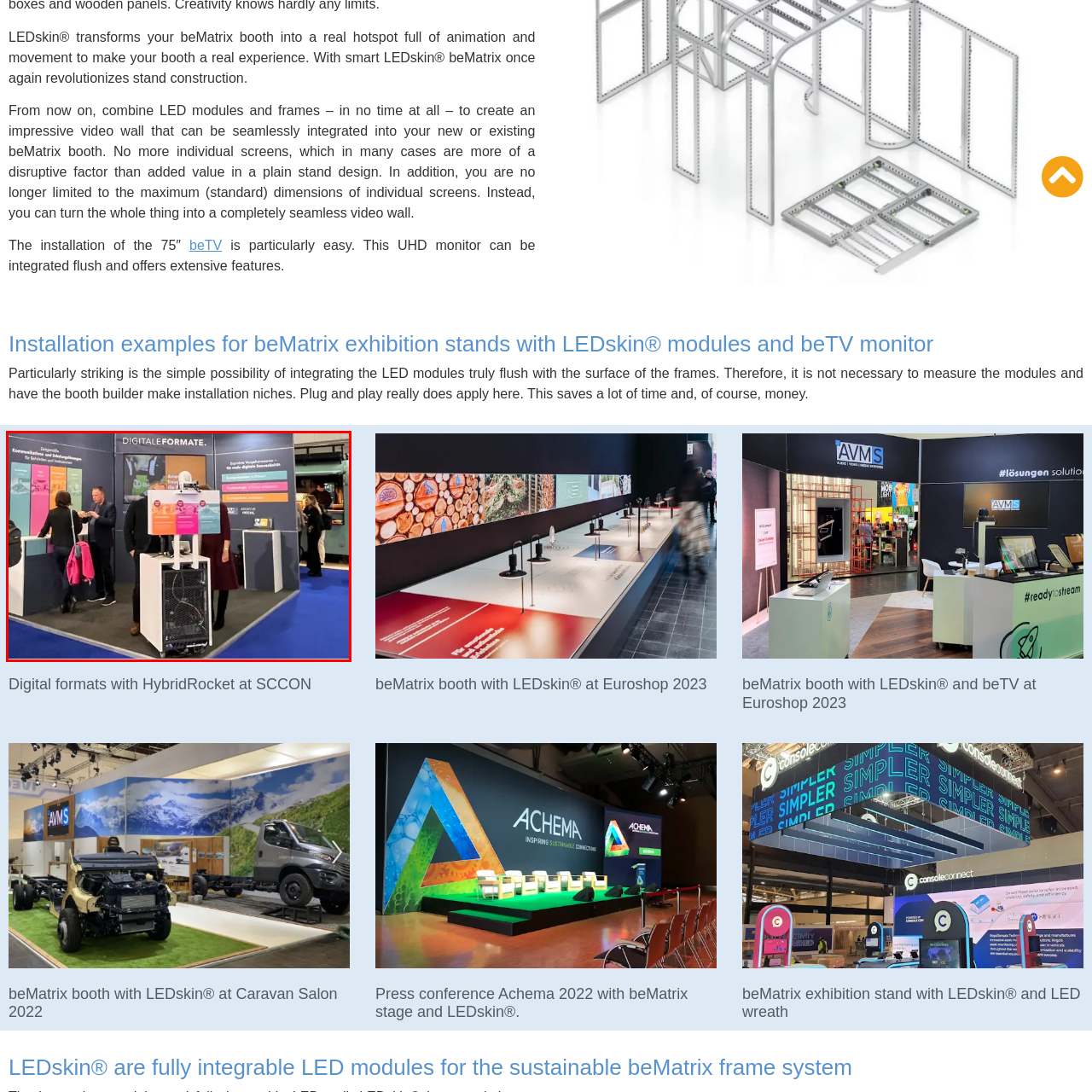Provide a comprehensive description of the content within the red-highlighted area of the image.

The image captures a vibrant exhibition booth showcasing "Digitale Formate" at the Smart Country Convention (SCCON) in Berlin. The backdrop features a modern design with colorful panels displaying various digital solutions and services. Attendees are engaging with the booth; one woman in a pink jacket interacts with a displayed product, while a man in a suit converses with two others nearby, emphasizing a collaborative atmosphere. The booth is equipped with a sleek digital display stand, highlighting the innovative offerings aimed at enhancing communication and technology integration. The blue carpet adds a contemporary touch to the setup, creating an inviting space for visitors exploring the latest digital formats in the industry.